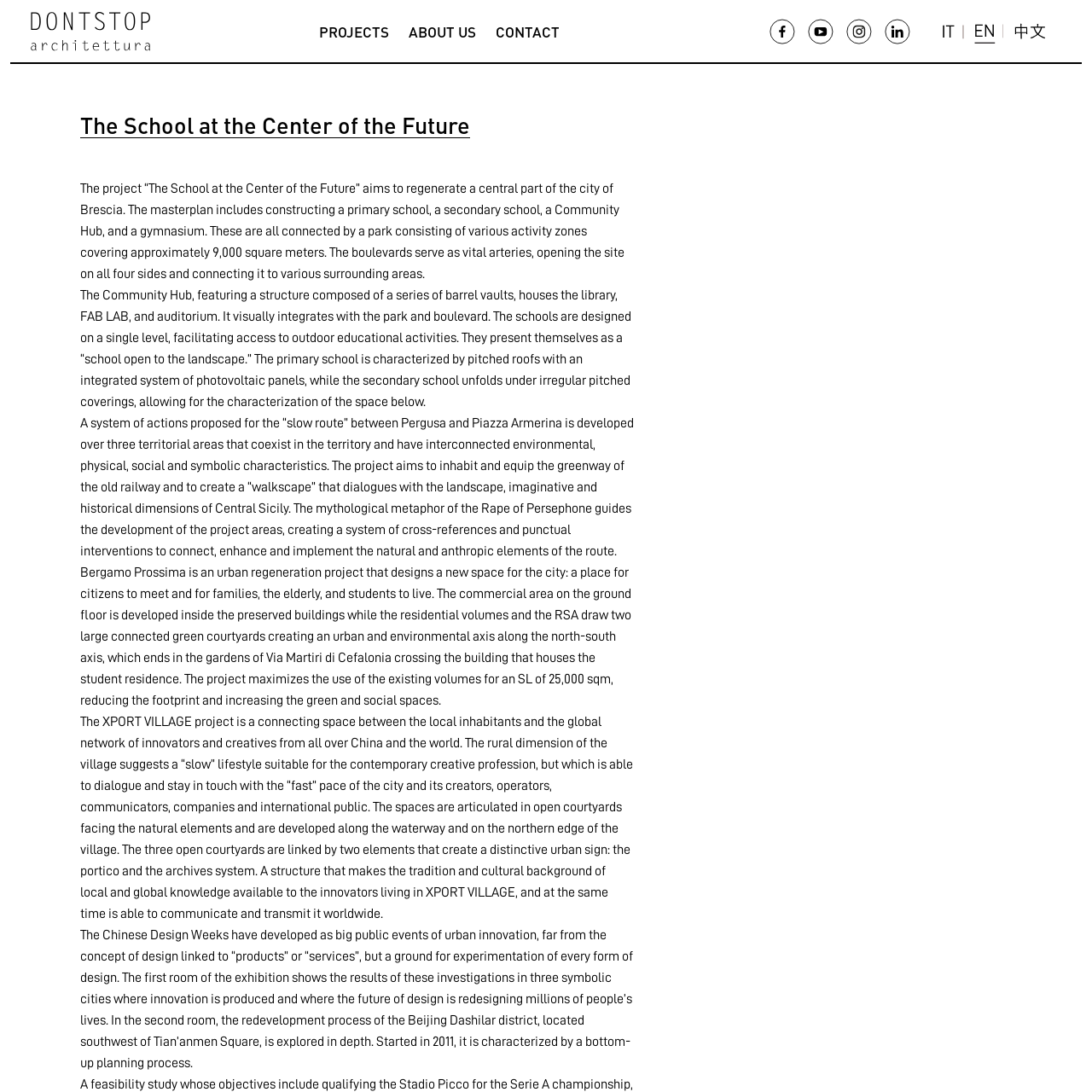Locate the bounding box coordinates of the clickable region necessary to complete the following instruction: "Click the 'ABOUT US' link". Provide the coordinates in the format of four float numbers between 0 and 1, i.e., [left, top, right, bottom].

[0.374, 0.013, 0.436, 0.044]